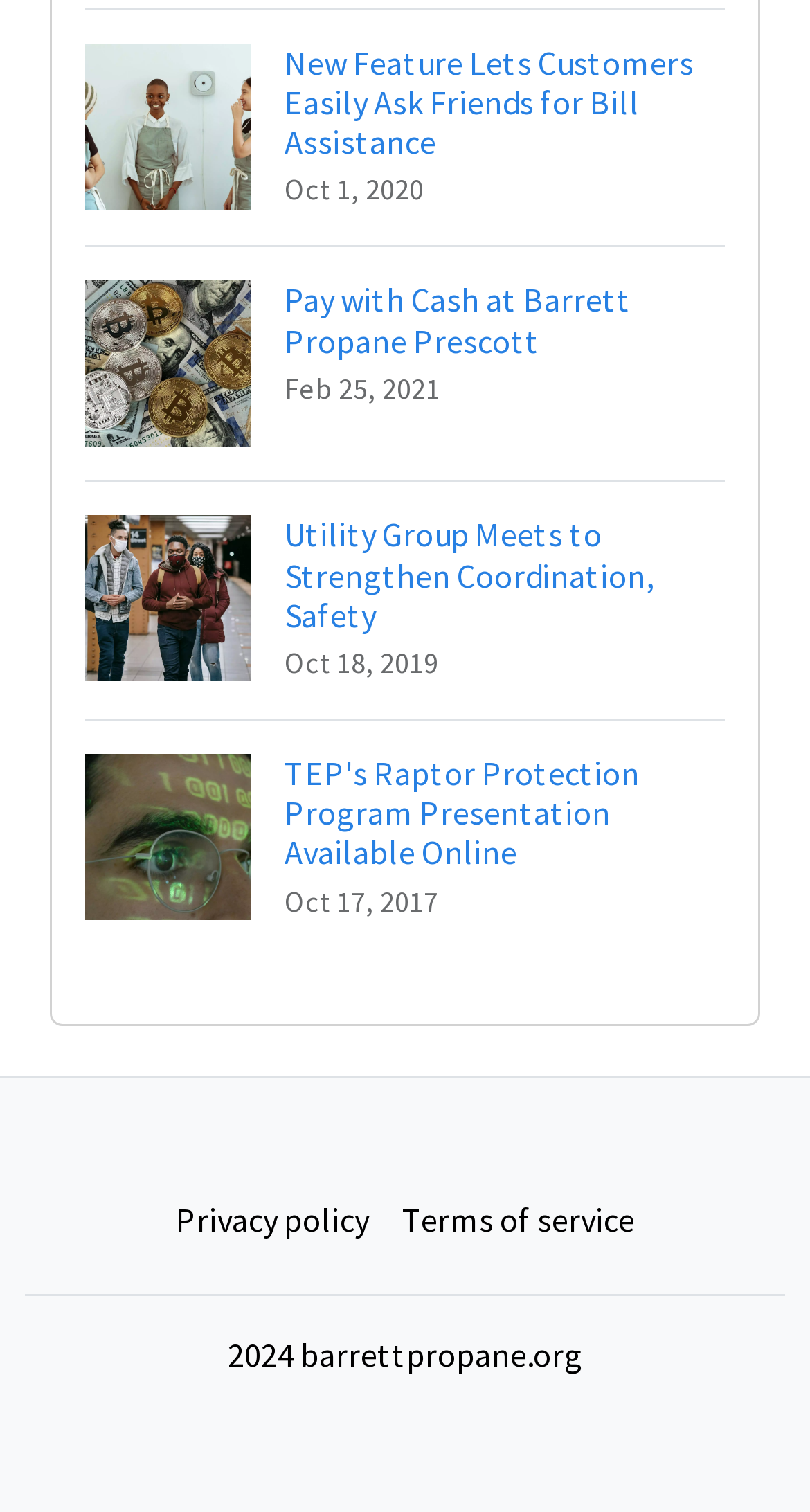Find the bounding box coordinates for the HTML element described in this sentence: "Internal Information". Provide the coordinates as four float numbers between 0 and 1, in the format [left, top, right, bottom].

None